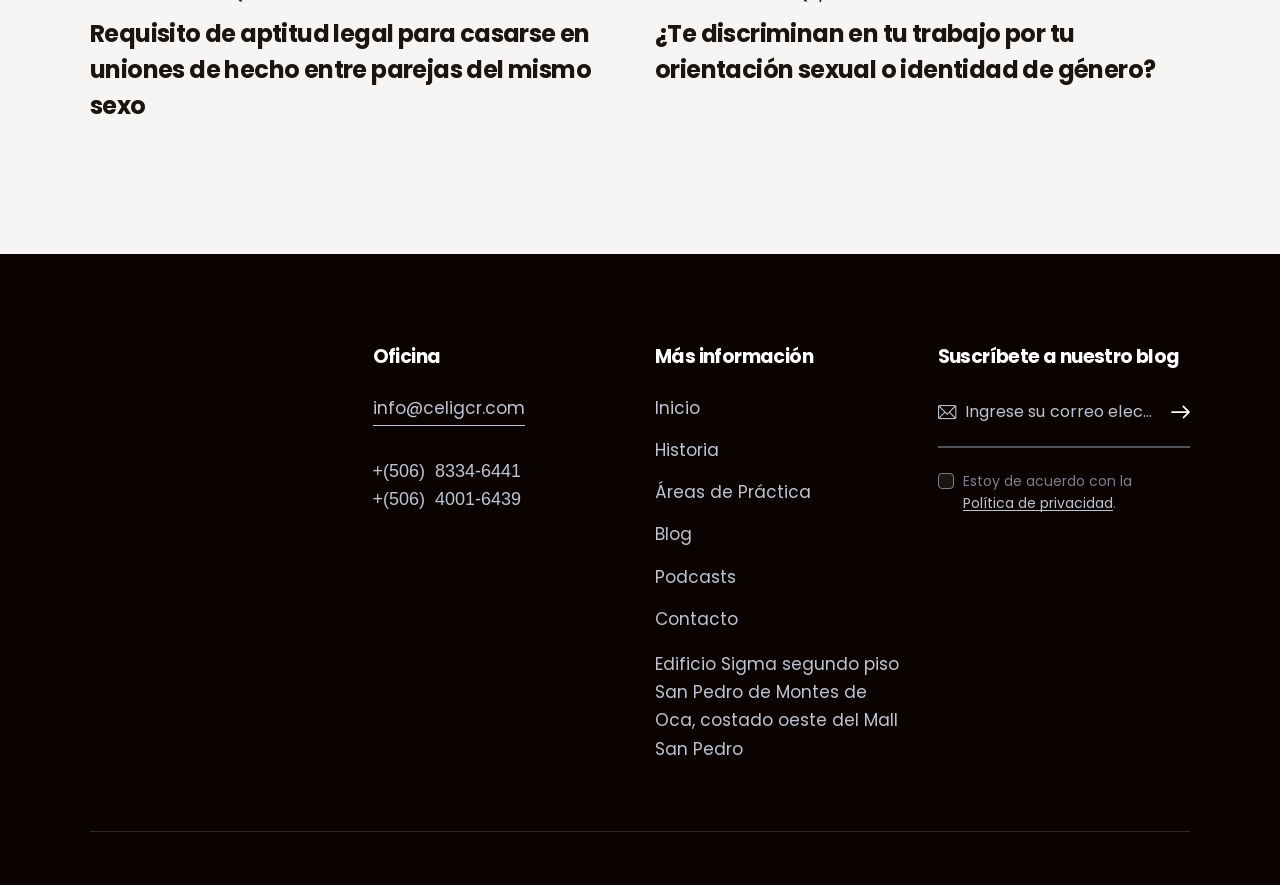Determine the bounding box coordinates of the region that needs to be clicked to achieve the task: "Click the link to know about the legal requirement for same-sex couples".

[0.07, 0.018, 0.488, 0.14]